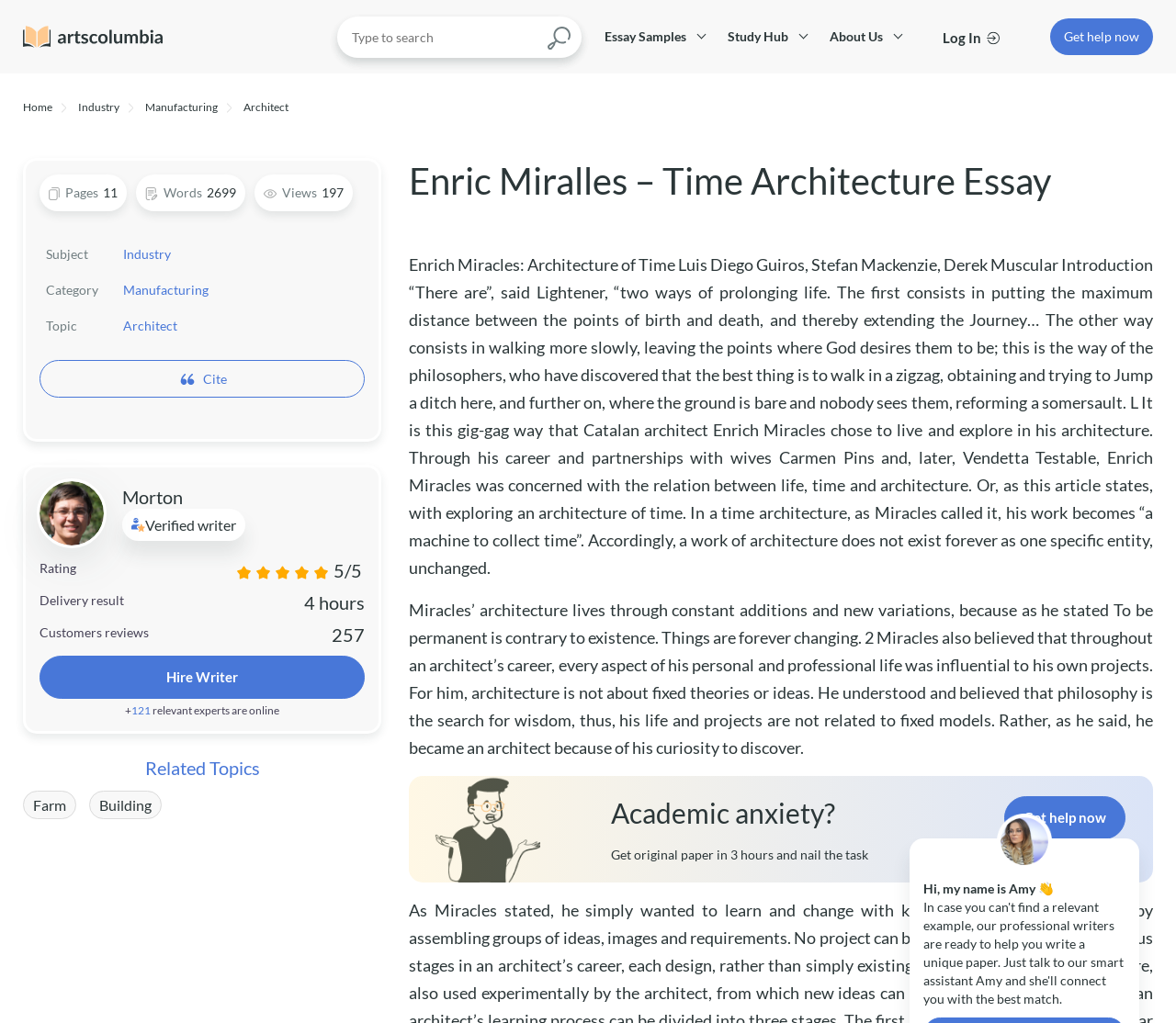Provide a brief response to the question below using a single word or phrase: 
What is the rating of the writer?

5/5